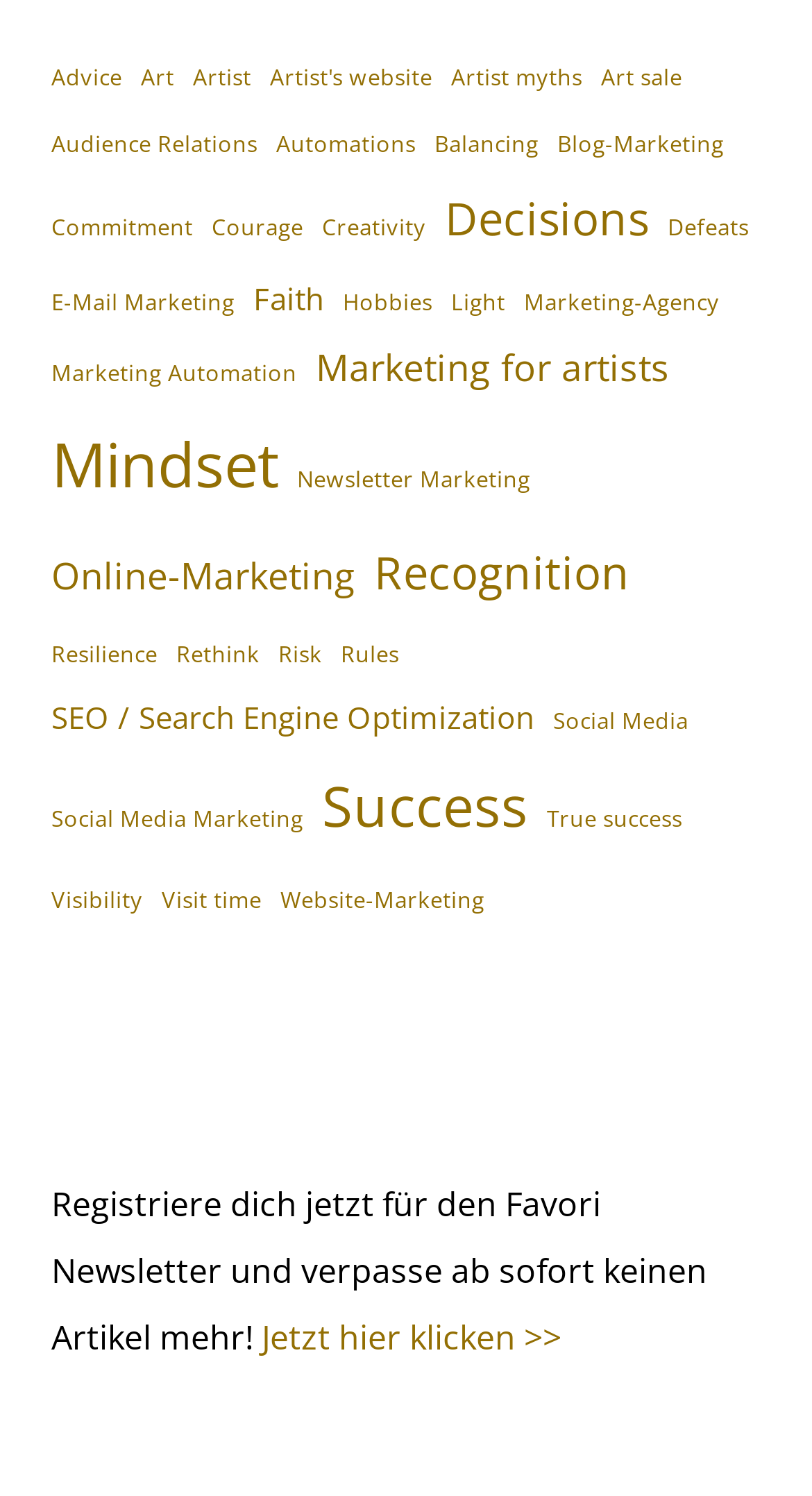Identify the bounding box of the UI element that matches this description: "Artist myths".

[0.555, 0.038, 0.717, 0.068]